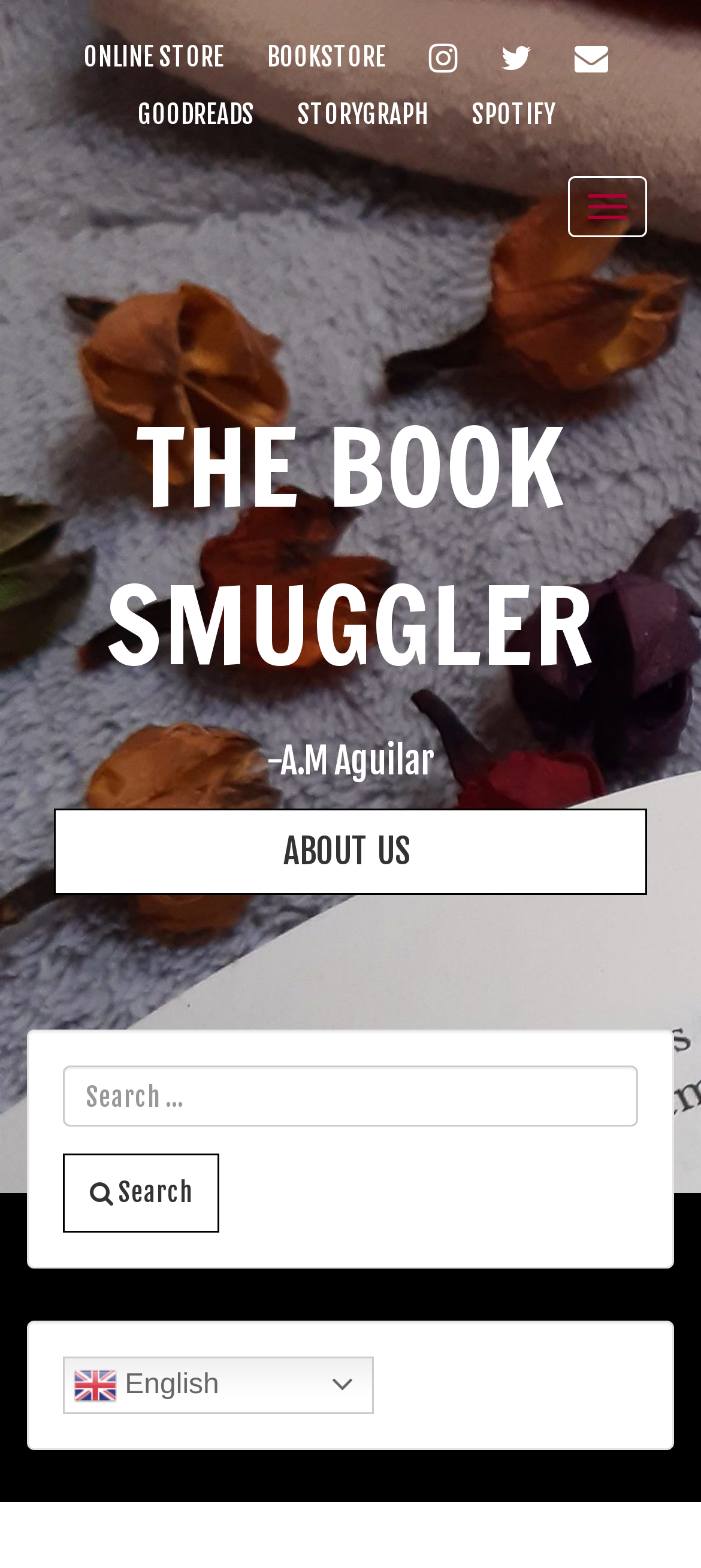Please identify the bounding box coordinates of the element that needs to be clicked to execute the following command: "Search for a book". Provide the bounding box using four float numbers between 0 and 1, formatted as [left, top, right, bottom].

[0.09, 0.68, 0.91, 0.719]